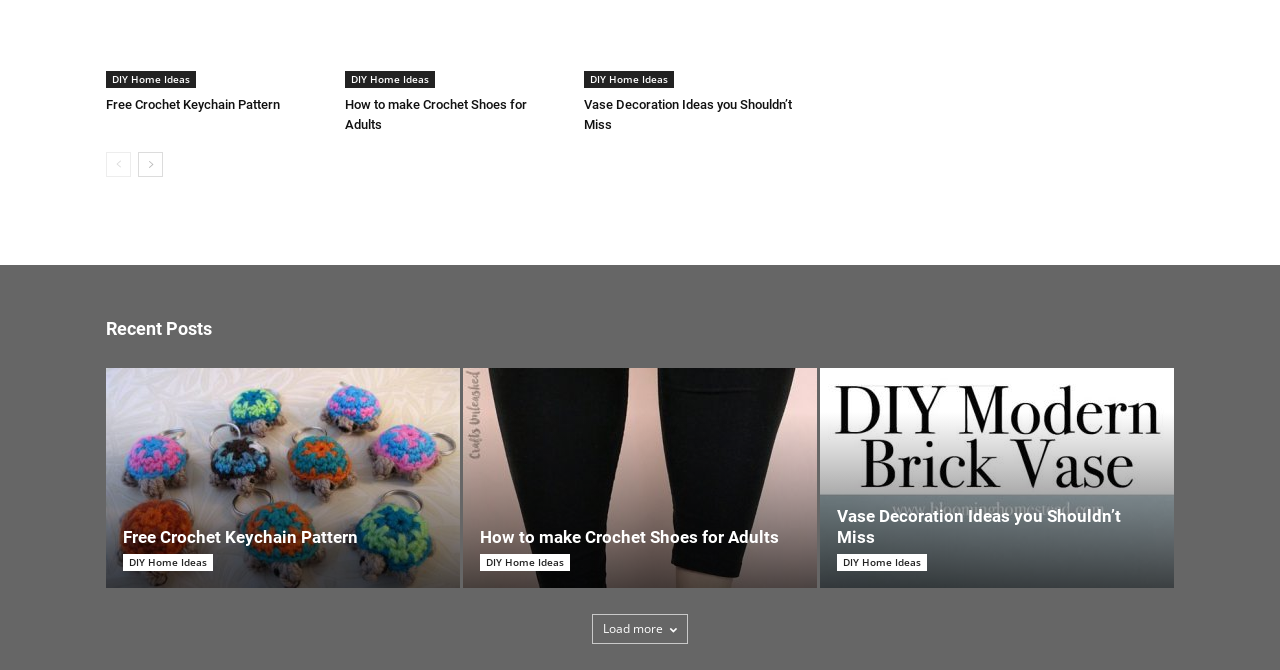Please locate the bounding box coordinates of the element that needs to be clicked to achieve the following instruction: "View 'How to make Crochet Shoes for Adults' article". The coordinates should be four float numbers between 0 and 1, i.e., [left, top, right, bottom].

[0.27, 0.142, 0.44, 0.201]